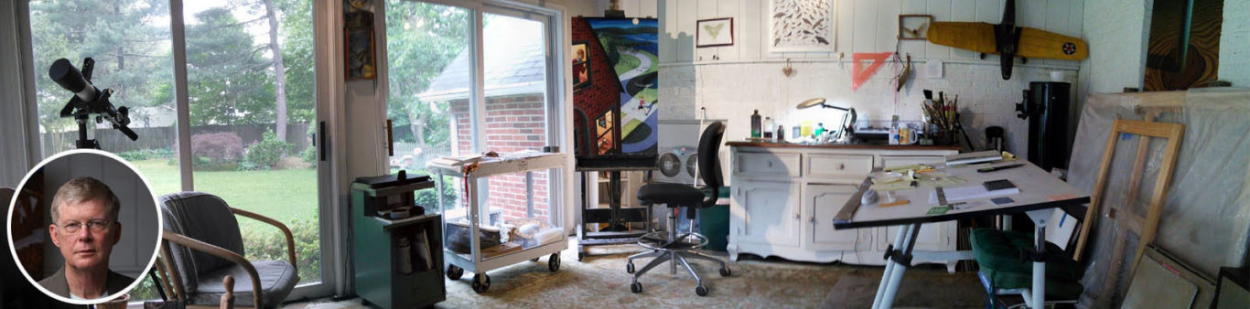Generate a detailed narrative of the image.

This image captures a serene artist's studio, showcasing a blend of creativity and tranquility. On the left, a telescope rests on a stand, overlooking a lush green garden visible through large sliding glass doors, inviting natural light into the space. The studio features a cluttered, yet organized workspace with a desk adorned with art supplies, sketches, and a lamp, highlighting the artist's dedication to their craft. 

In the center, a striking artwork is displayed on an easel, hinting at the creative process in action. To the right, a wall adorned with various tools and materials reflects a vibrant artistic environment. An inset circular portrait of a man, presumably the artist, sits prominently in the foreground, giving a personal touch to the scene. This image encapsulates both the space where art is made and the spirit of the artist behind it, inviting viewers to appreciate the amalgamation of life and creativity.